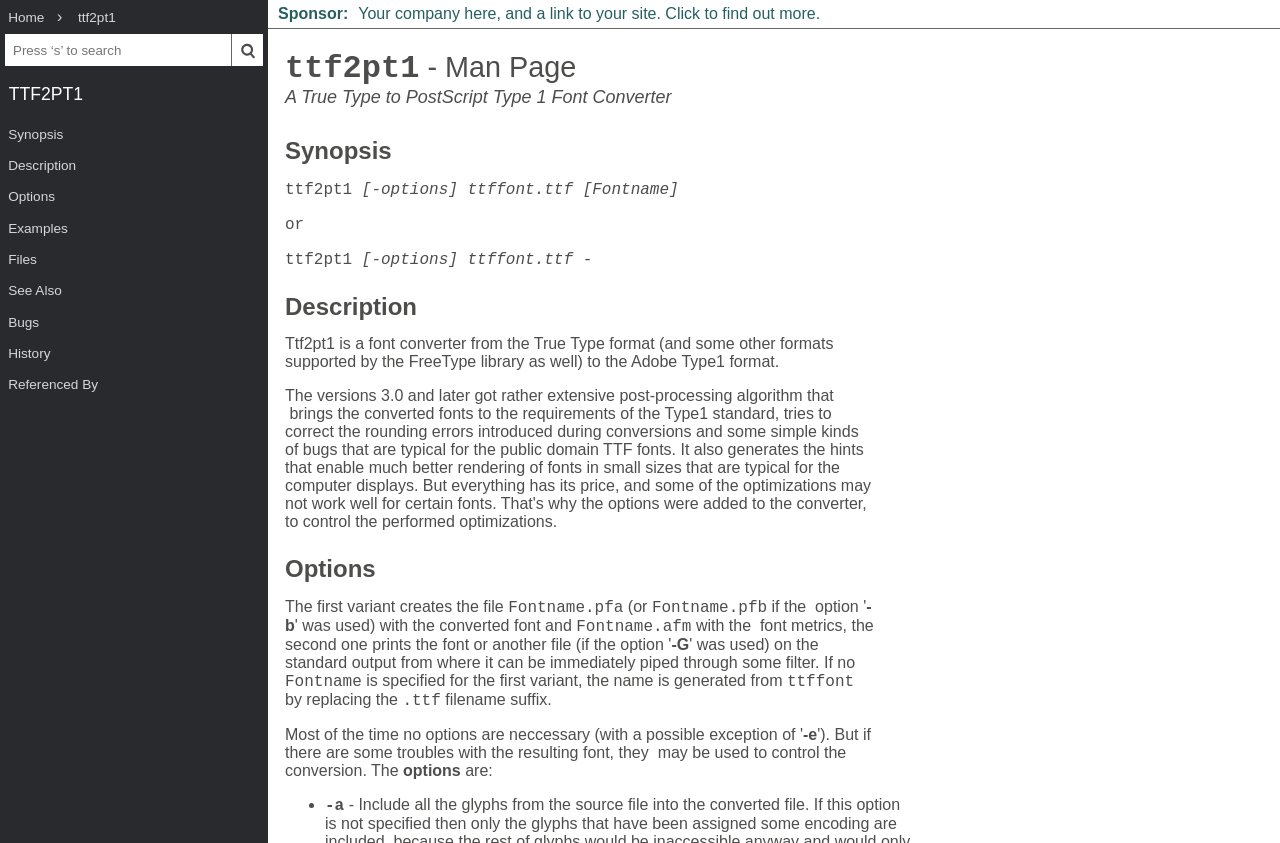Please give a short response to the question using one word or a phrase:
How many links are there in the 'Synopsis' section?

2